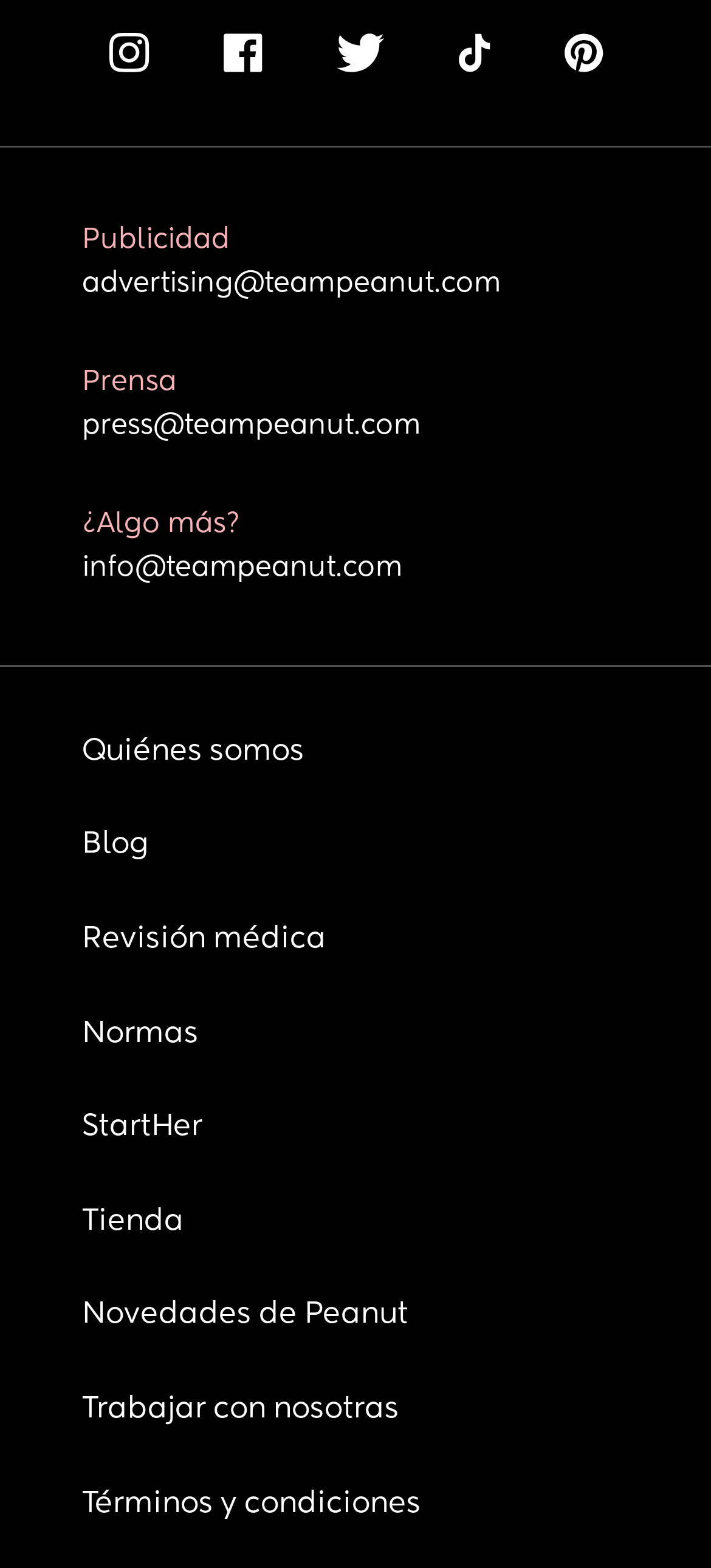Identify the bounding box coordinates for the UI element described as: "Revisión médica".

[0.115, 0.57, 0.885, 0.63]